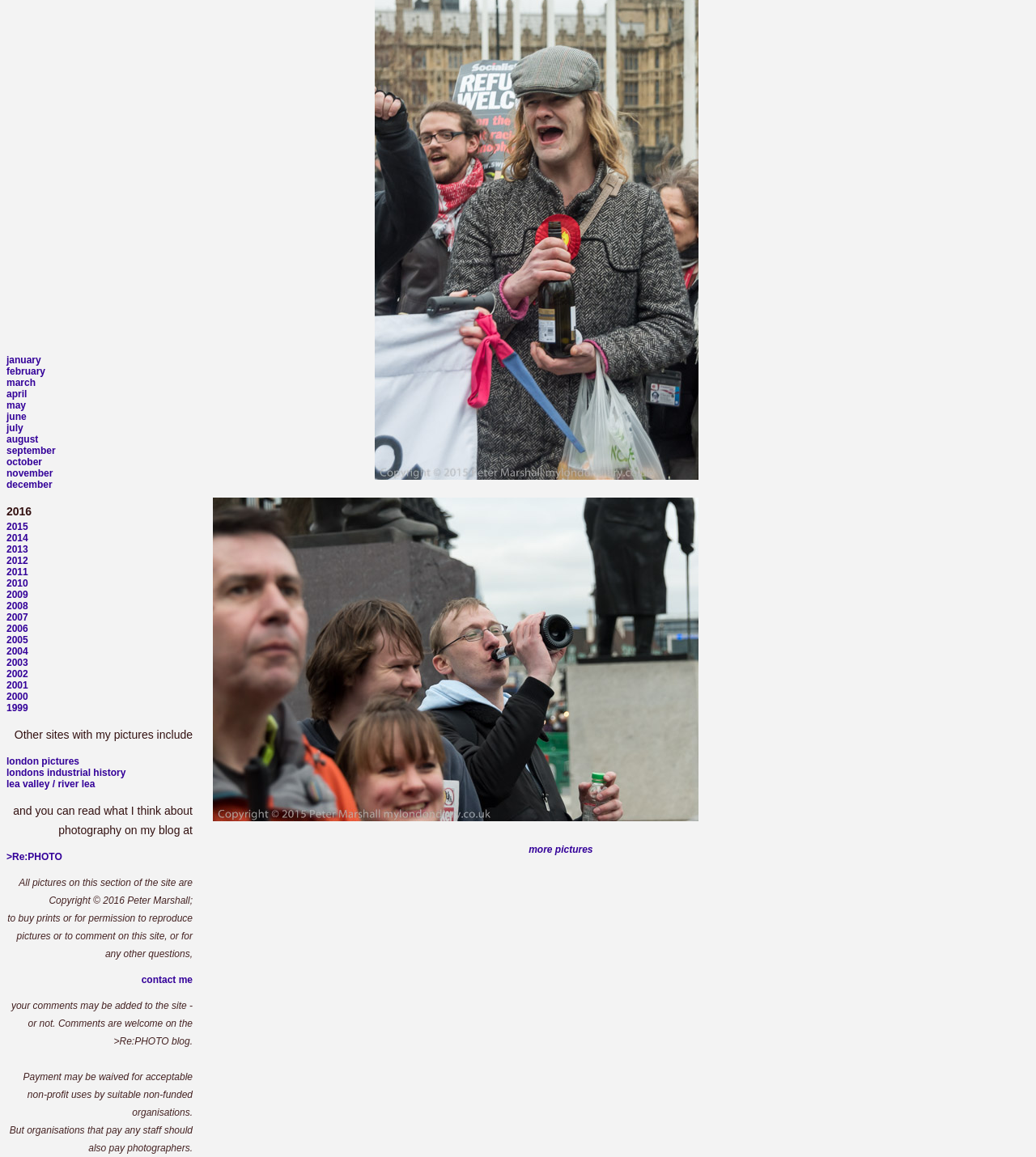Locate the bounding box coordinates of the item that should be clicked to fulfill the instruction: "click on the 'more pictures' link".

[0.51, 0.729, 0.572, 0.739]